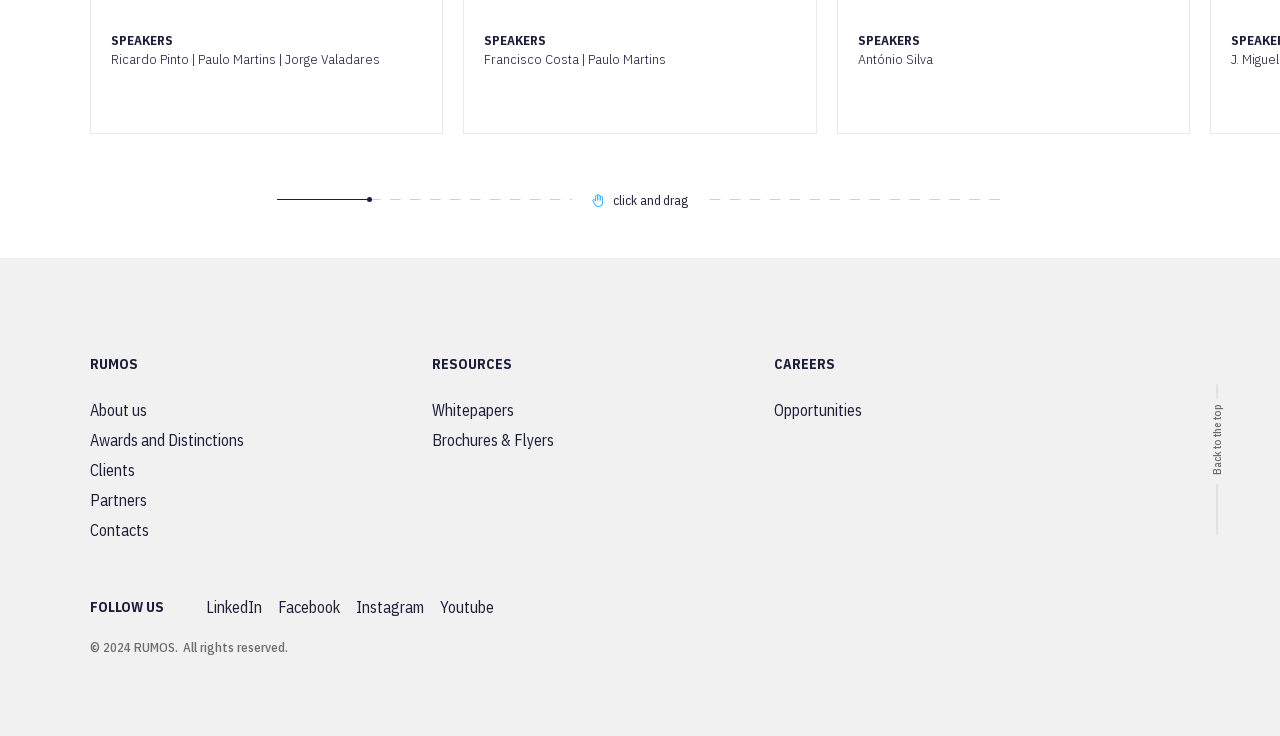What is the name of the company?
Provide an in-depth and detailed explanation in response to the question.

The name of the company can be found in the top-left corner of the webpage, where it is written as 'RUMOS' in a button element.